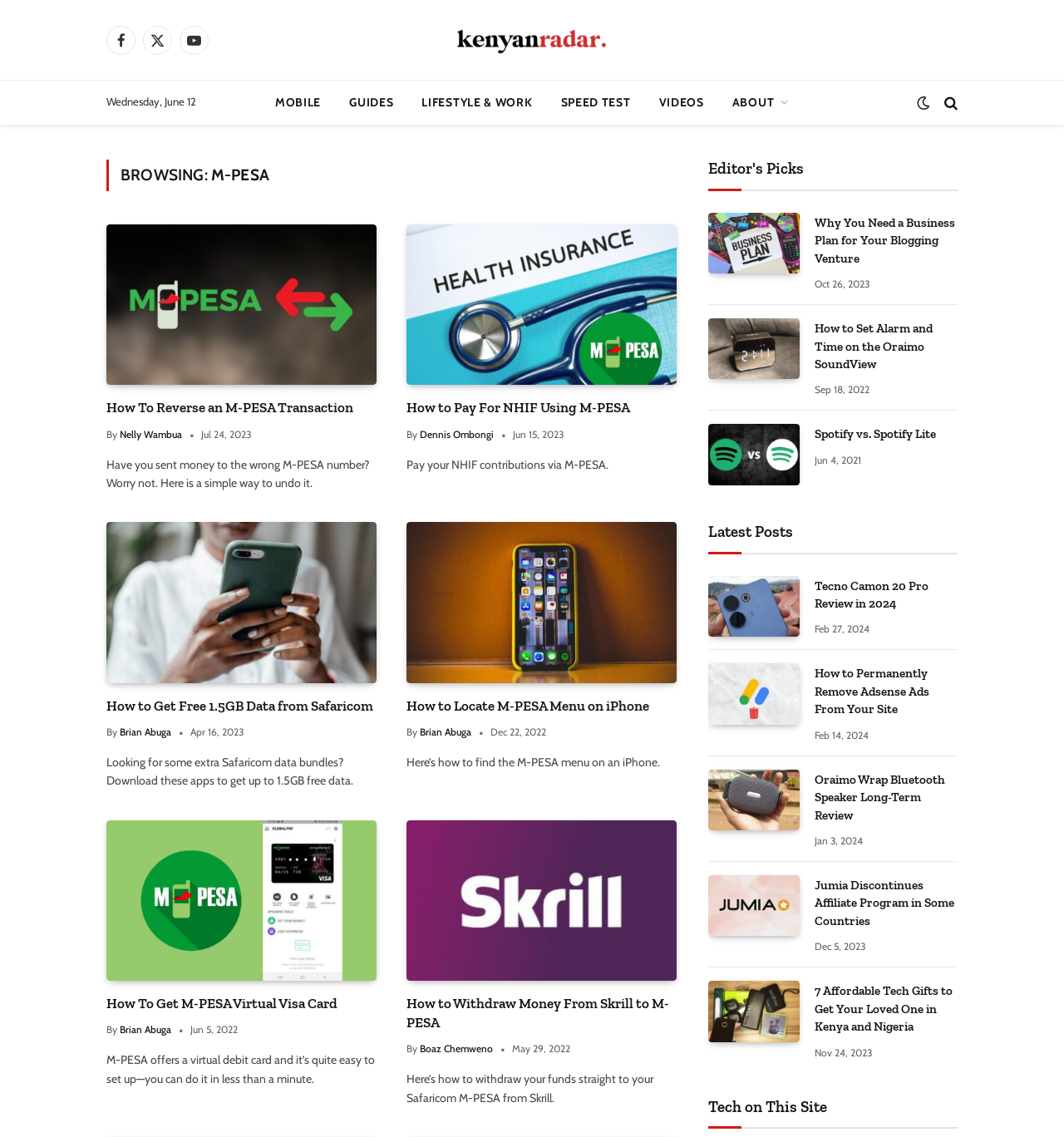Find the bounding box coordinates for the element that must be clicked to complete the instruction: "Click on the link to learn How to Get M-PESA Virtual Visa Card". The coordinates should be four float numbers between 0 and 1, indicated as [left, top, right, bottom].

[0.1, 0.874, 0.354, 0.891]